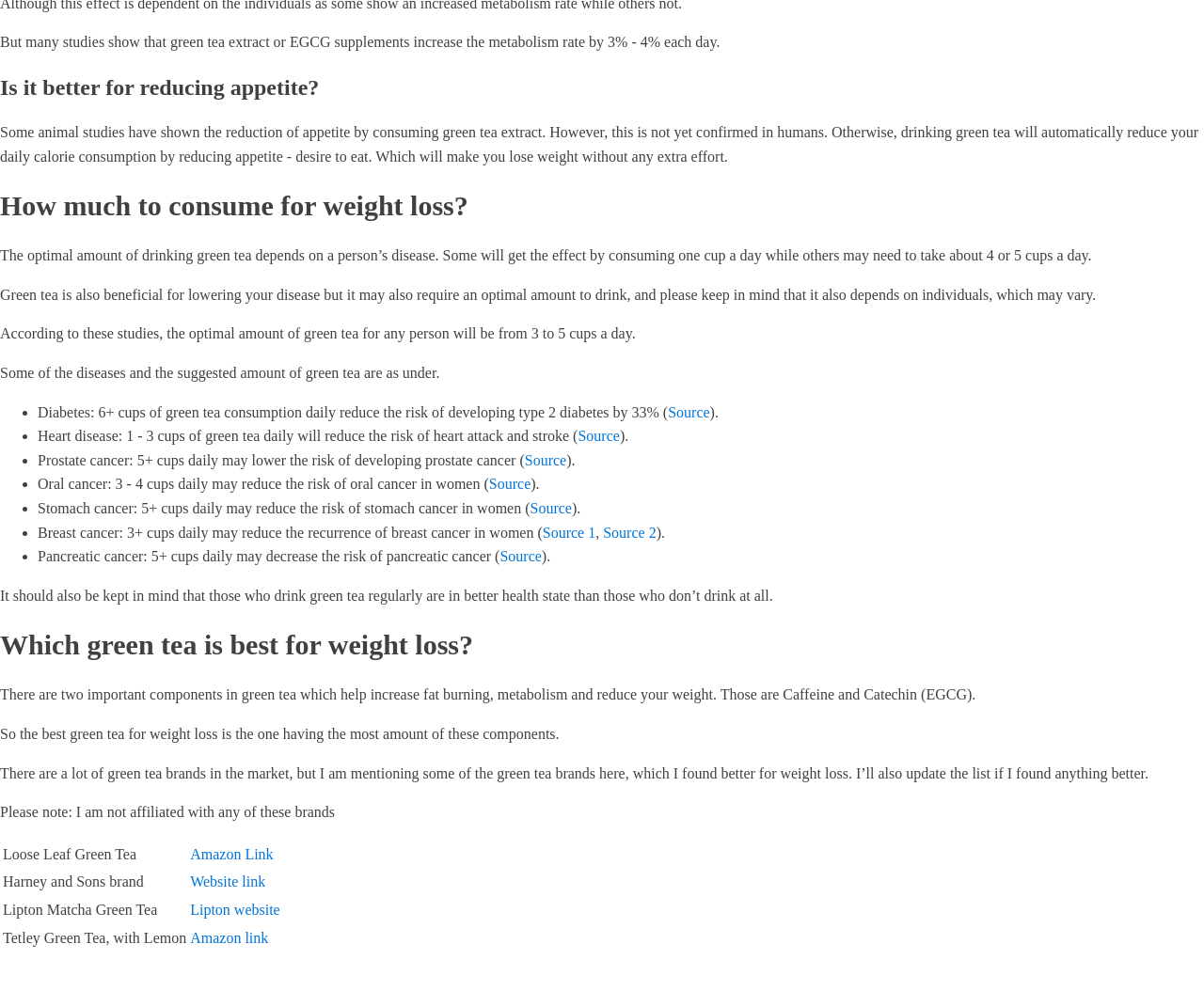Locate the bounding box coordinates of the clickable area needed to fulfill the instruction: "Learn about the optimal amount of green tea for weight loss".

[0.0, 0.323, 0.528, 0.339]